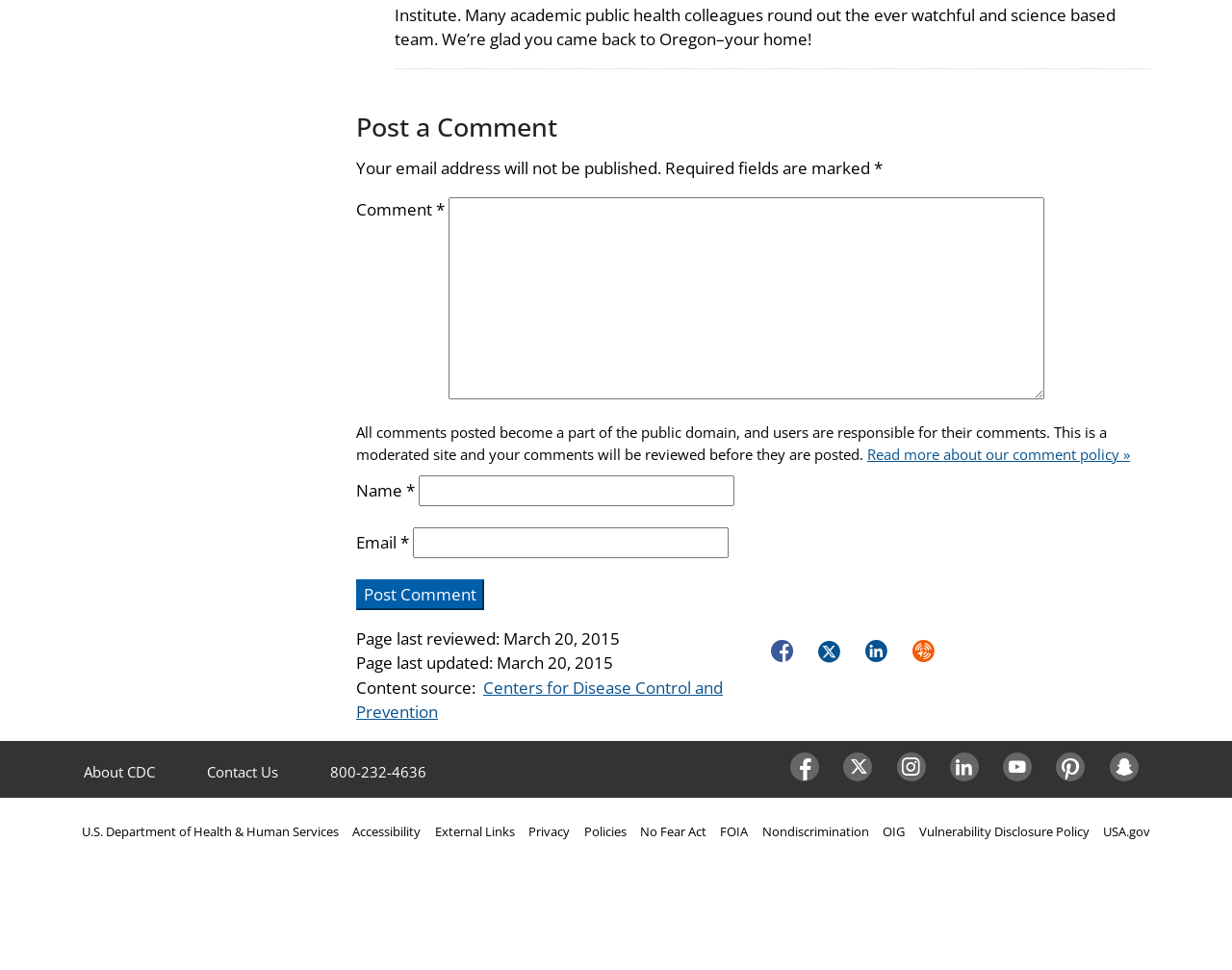Please find the bounding box coordinates of the element that you should click to achieve the following instruction: "Contact Us". The coordinates should be presented as four float numbers between 0 and 1: [left, top, right, bottom].

[0.168, 0.786, 0.226, 0.805]